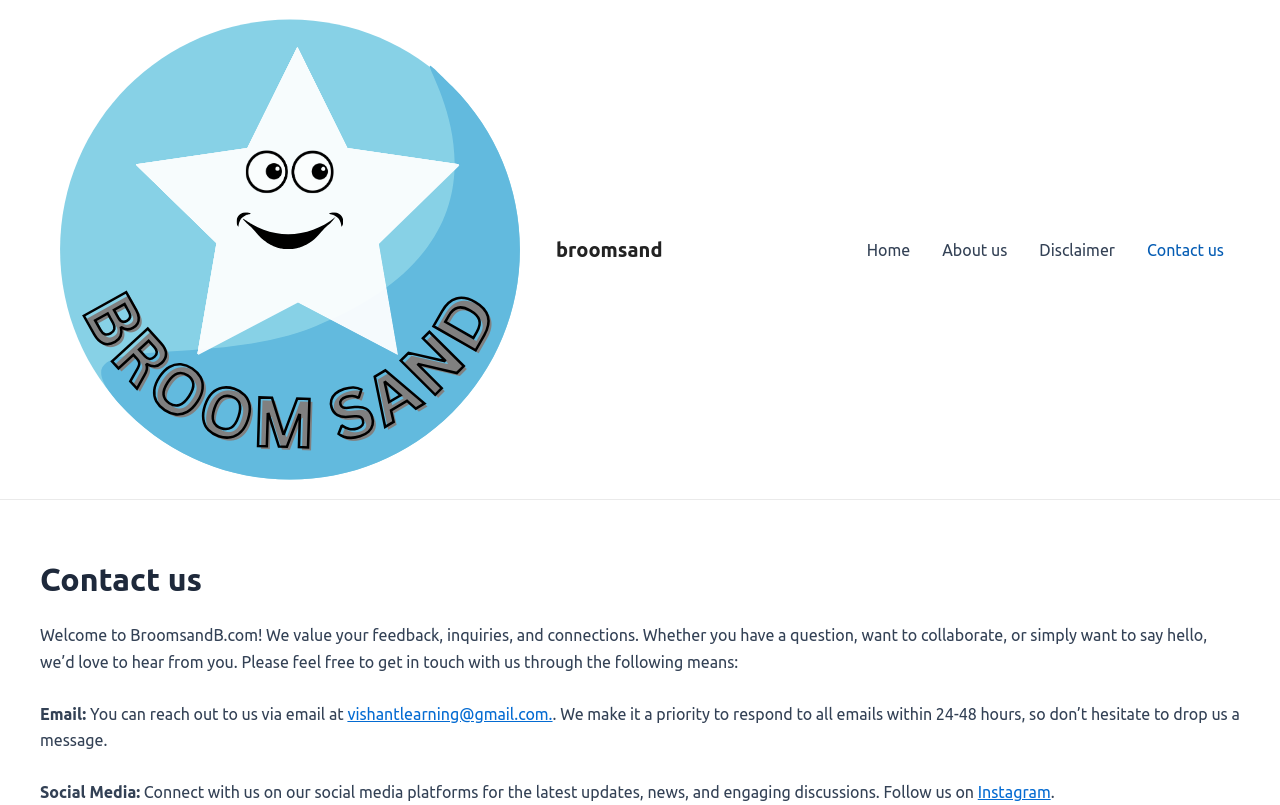What social media platform is mentioned?
Look at the screenshot and give a one-word or phrase answer.

Instagram